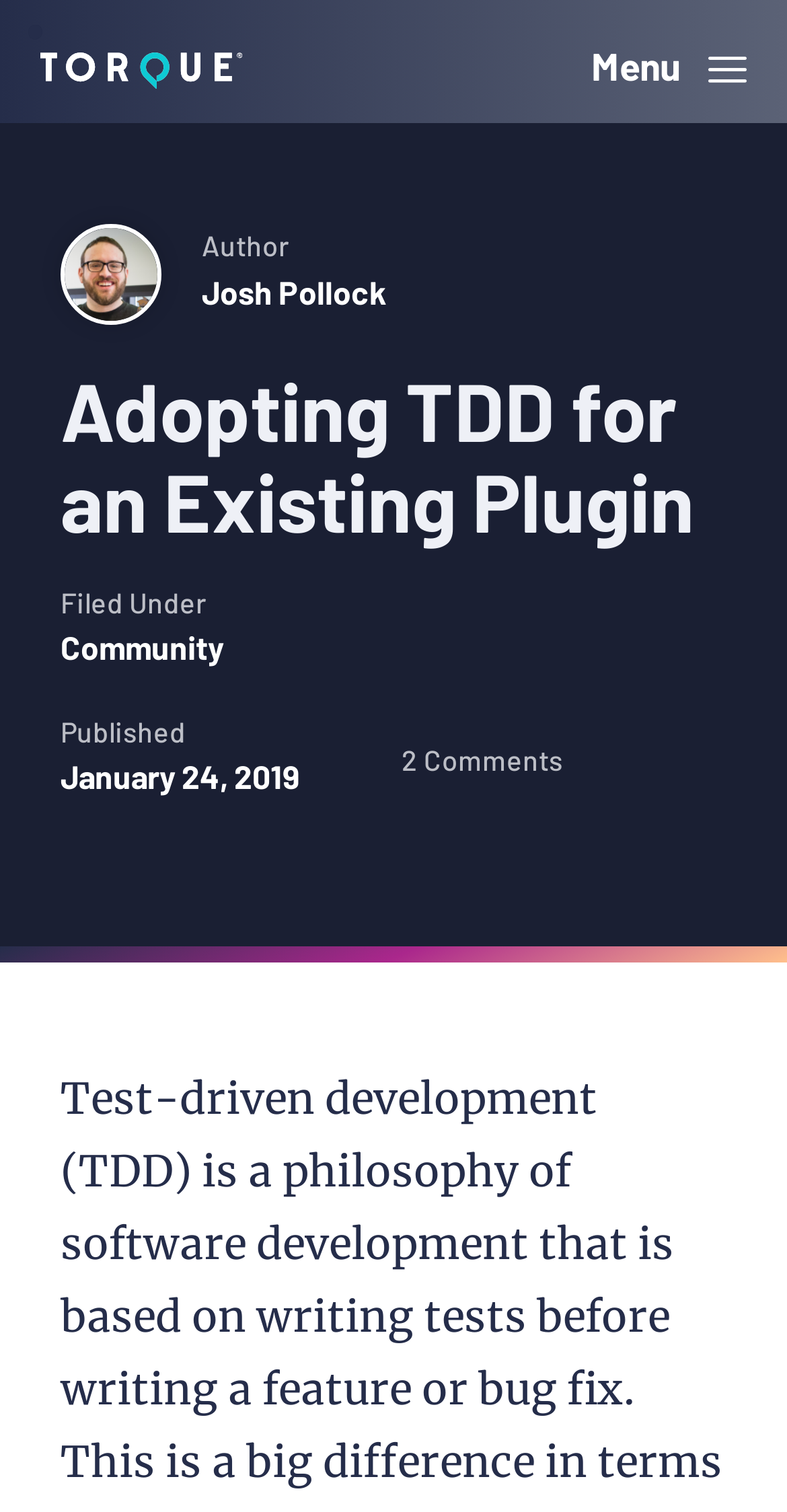How many comments are there on this article?
Answer the question with detailed information derived from the image.

I found the number of comments by looking at the '2 Comments' text, which is located below the published date. This text indicates the number of comments on the article.